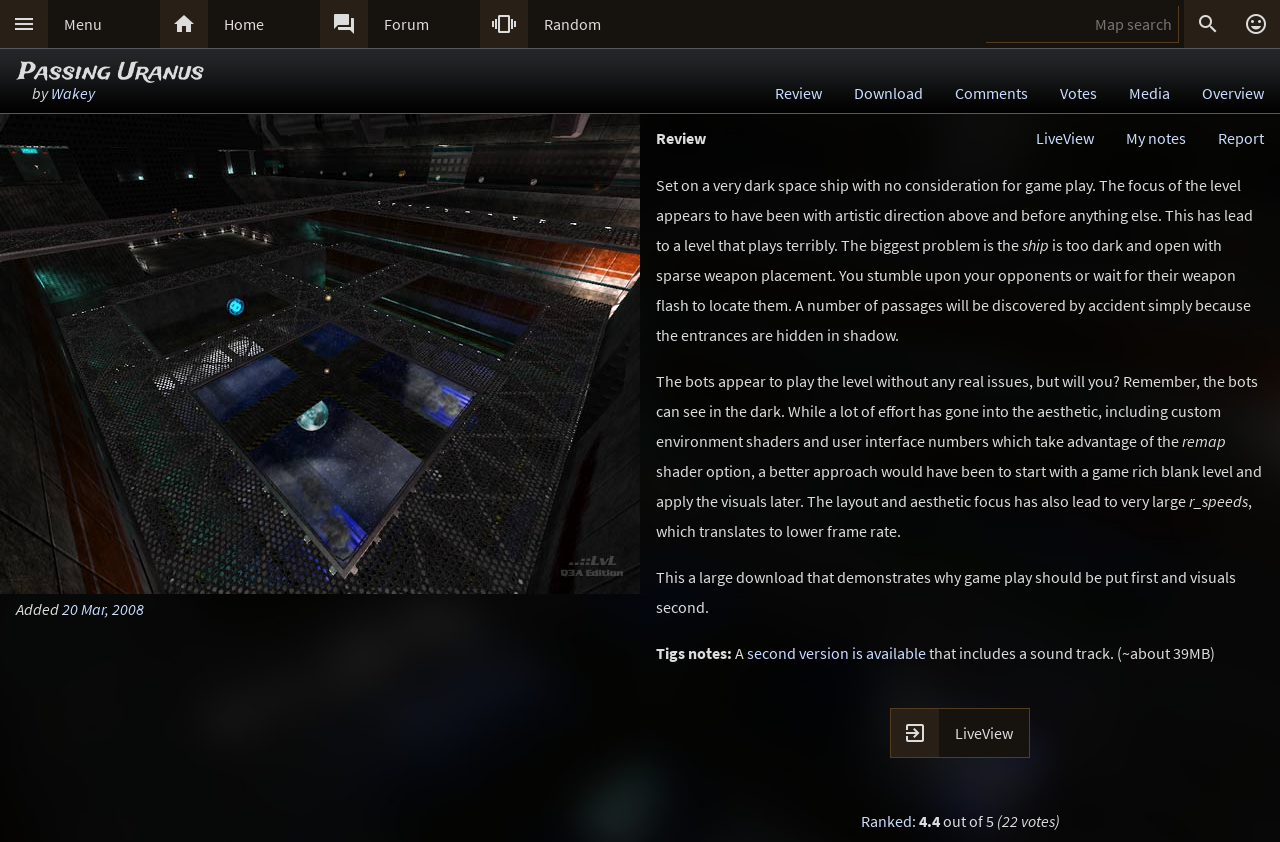Given the following UI element description: "Wakey", find the bounding box coordinates in the webpage screenshot.

[0.04, 0.099, 0.074, 0.122]